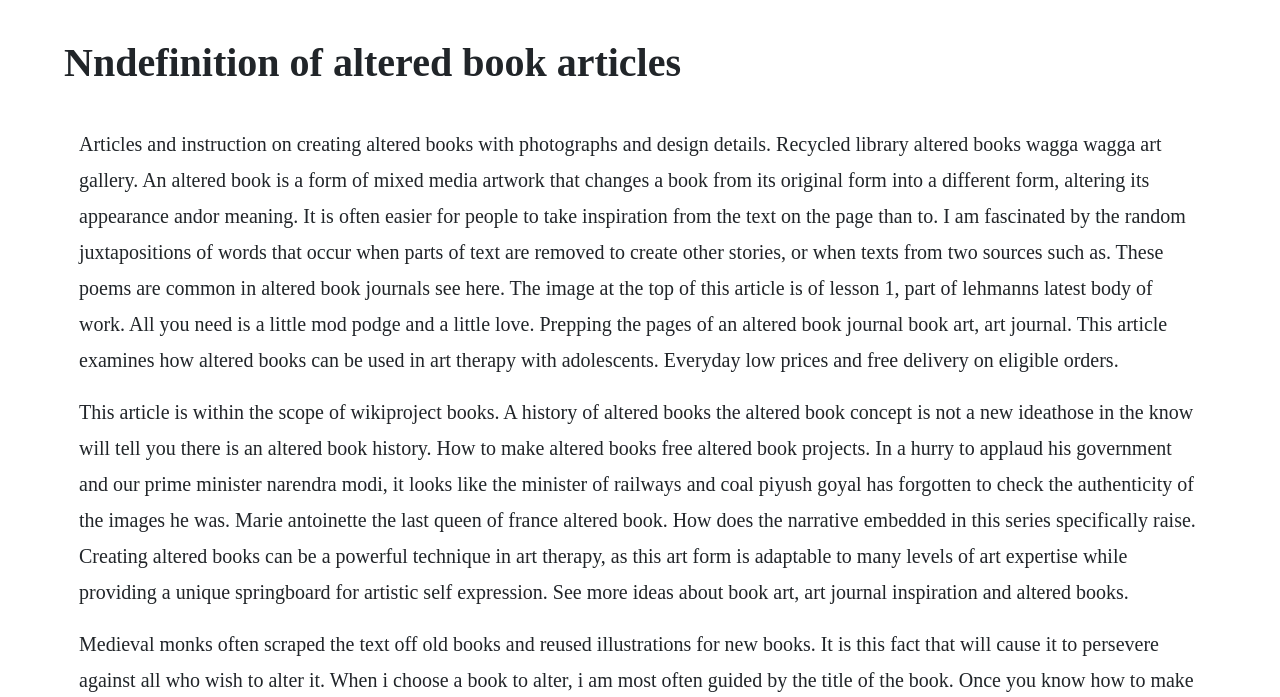Please find and give the text of the main heading on the webpage.

Nndefinition of altered book articles